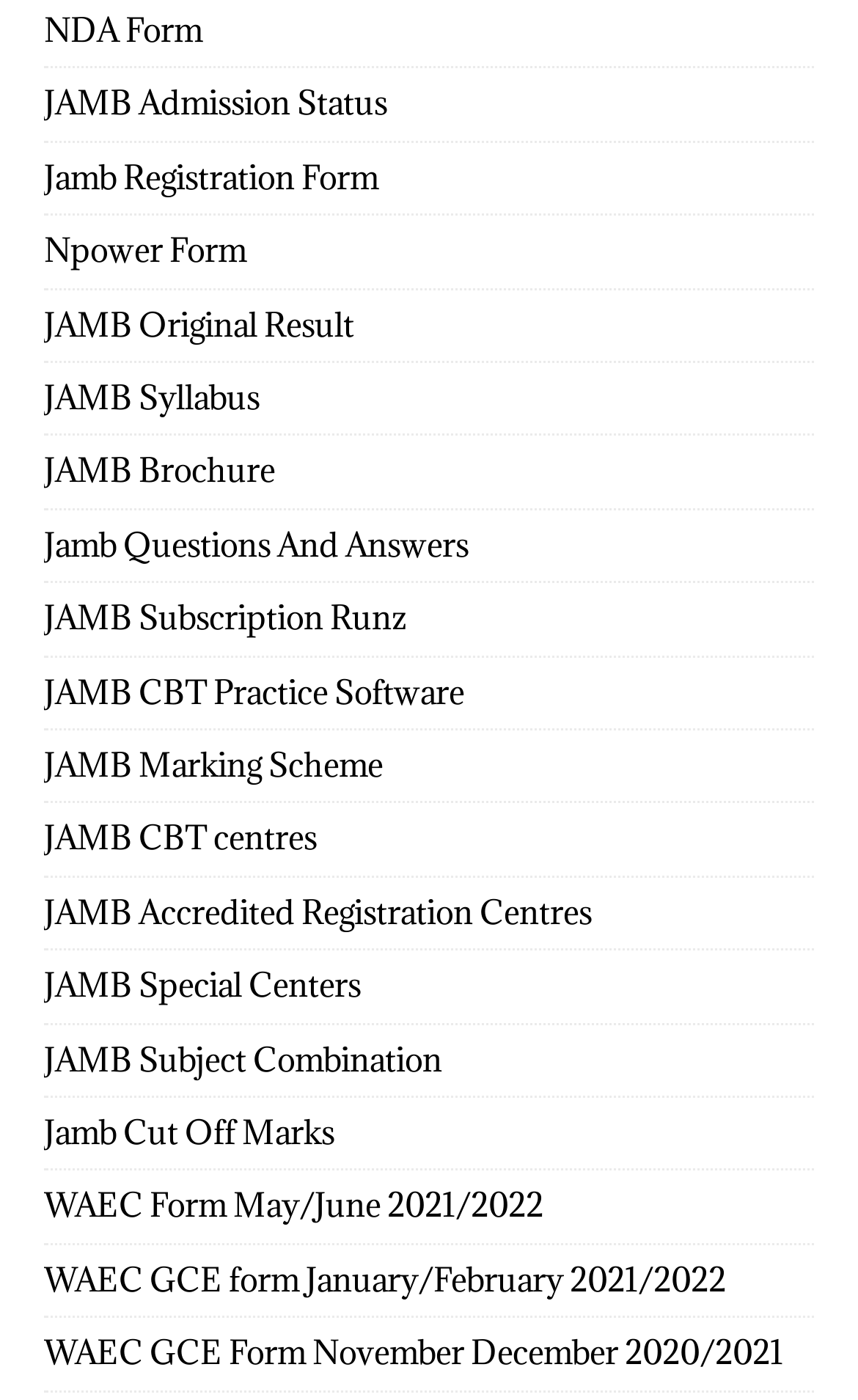Kindly determine the bounding box coordinates of the area that needs to be clicked to fulfill this instruction: "Get WAEC Form May/June 2021/2022".

[0.051, 0.837, 0.949, 0.887]